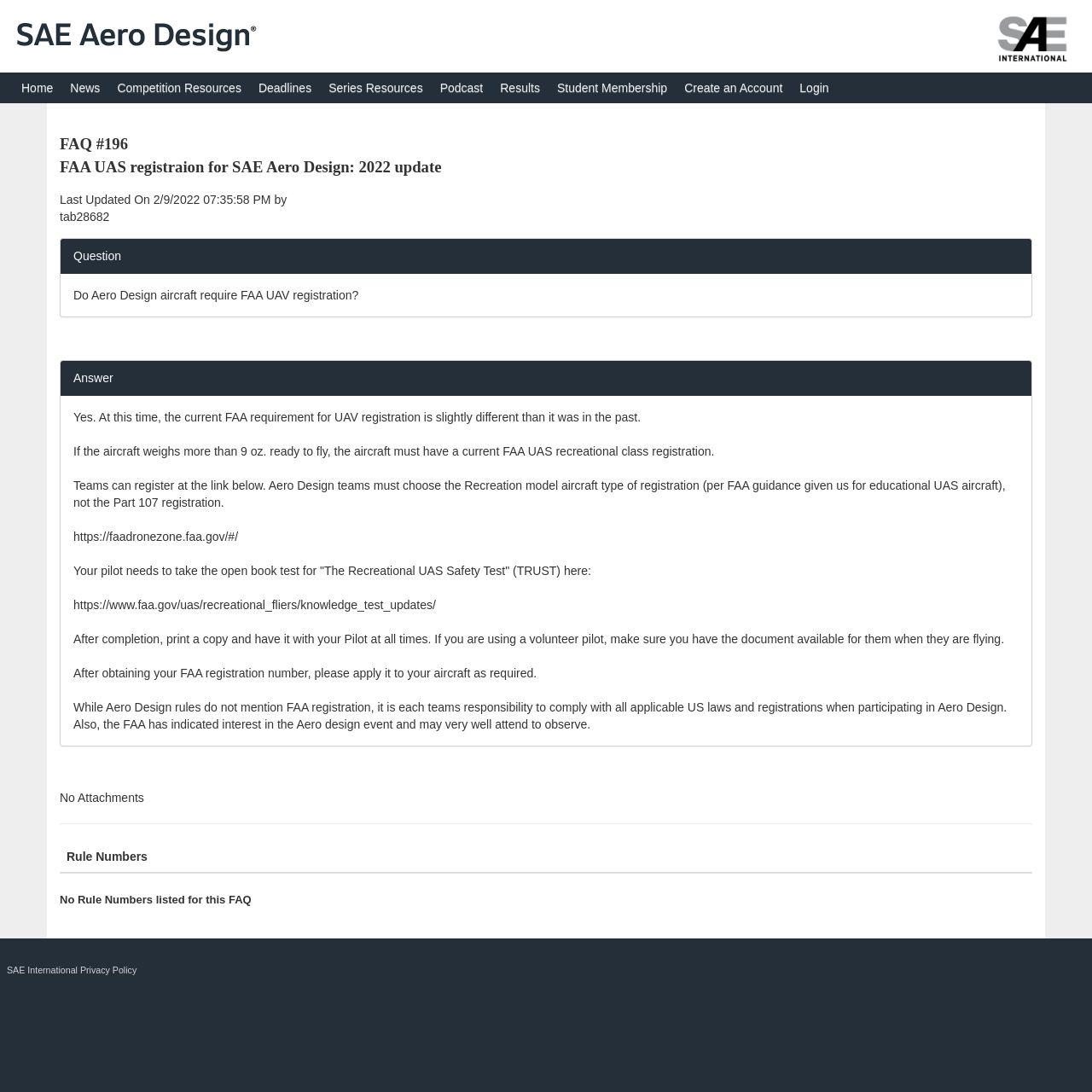Can you specify the bounding box coordinates for the region that should be clicked to fulfill this instruction: "Click the 'SAE International Privacy Policy' link".

[0.0, 0.877, 0.131, 0.899]